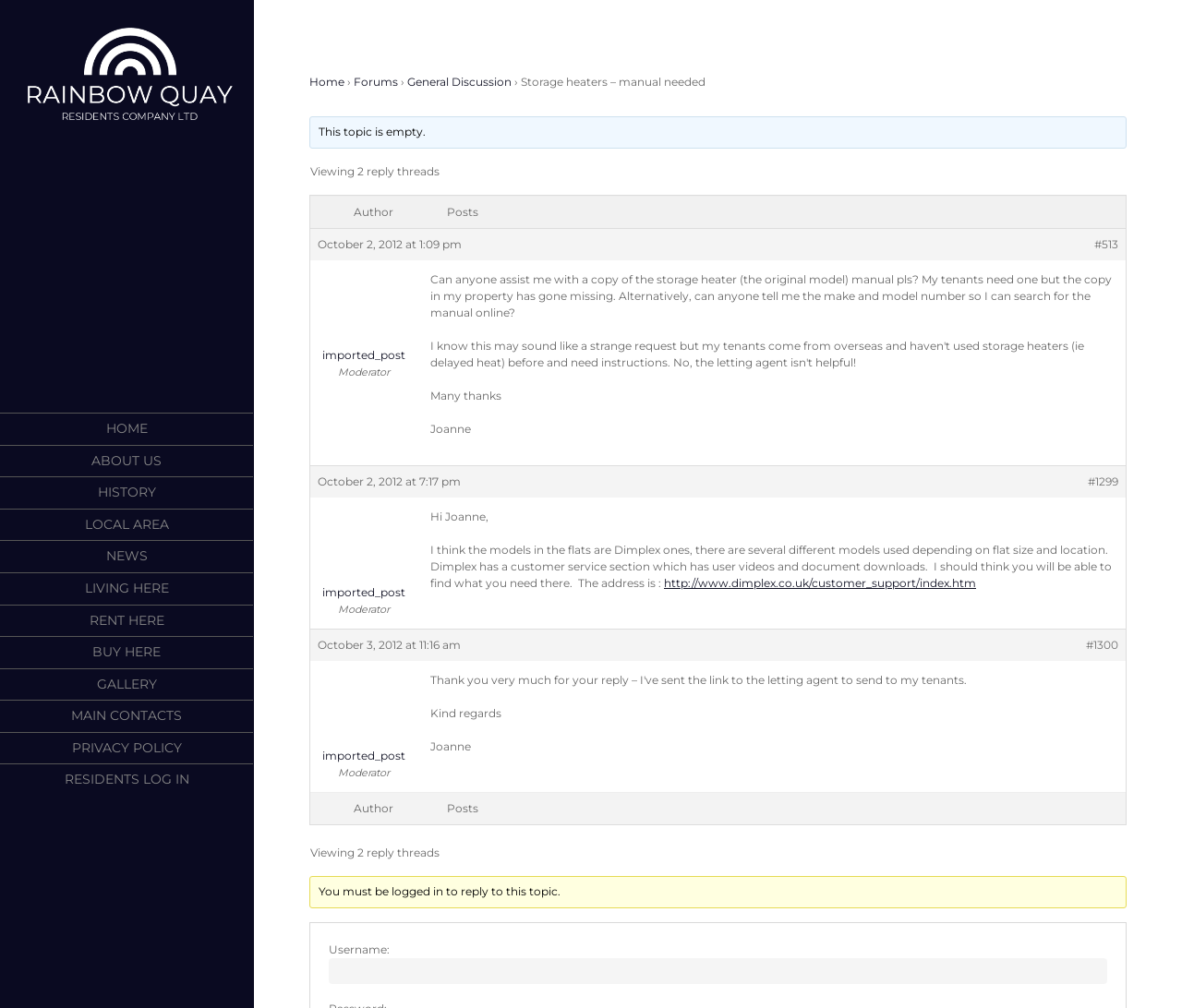Please find the bounding box coordinates (top-left x, top-left y, bottom-right x, bottom-right y) in the screenshot for the UI element described as follows: Home

[0.089, 0.41, 0.125, 0.441]